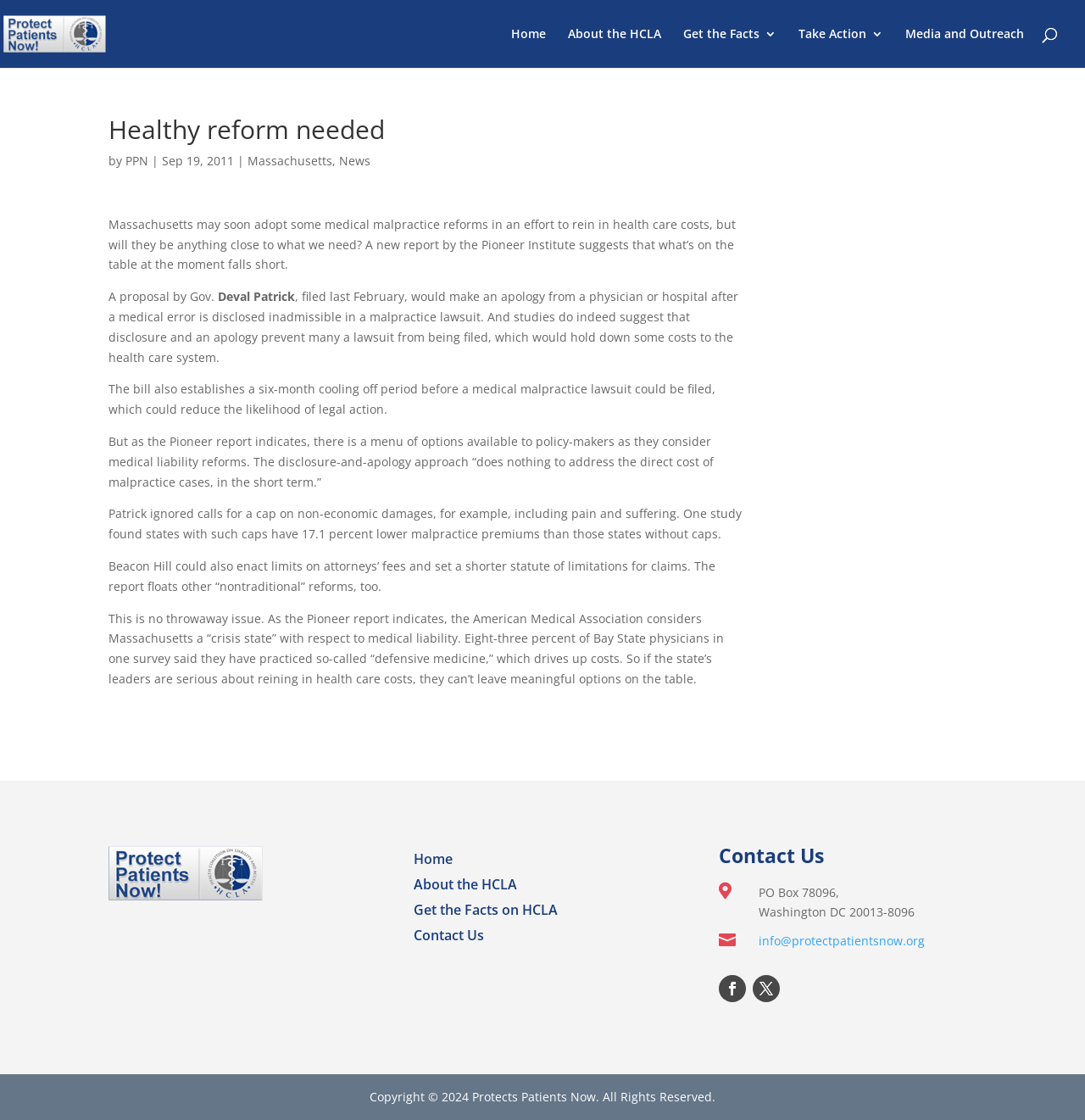Identify the bounding box coordinates of the area that should be clicked in order to complete the given instruction: "Visit the 'About the HCLA' page". The bounding box coordinates should be four float numbers between 0 and 1, i.e., [left, top, right, bottom].

[0.523, 0.025, 0.609, 0.061]